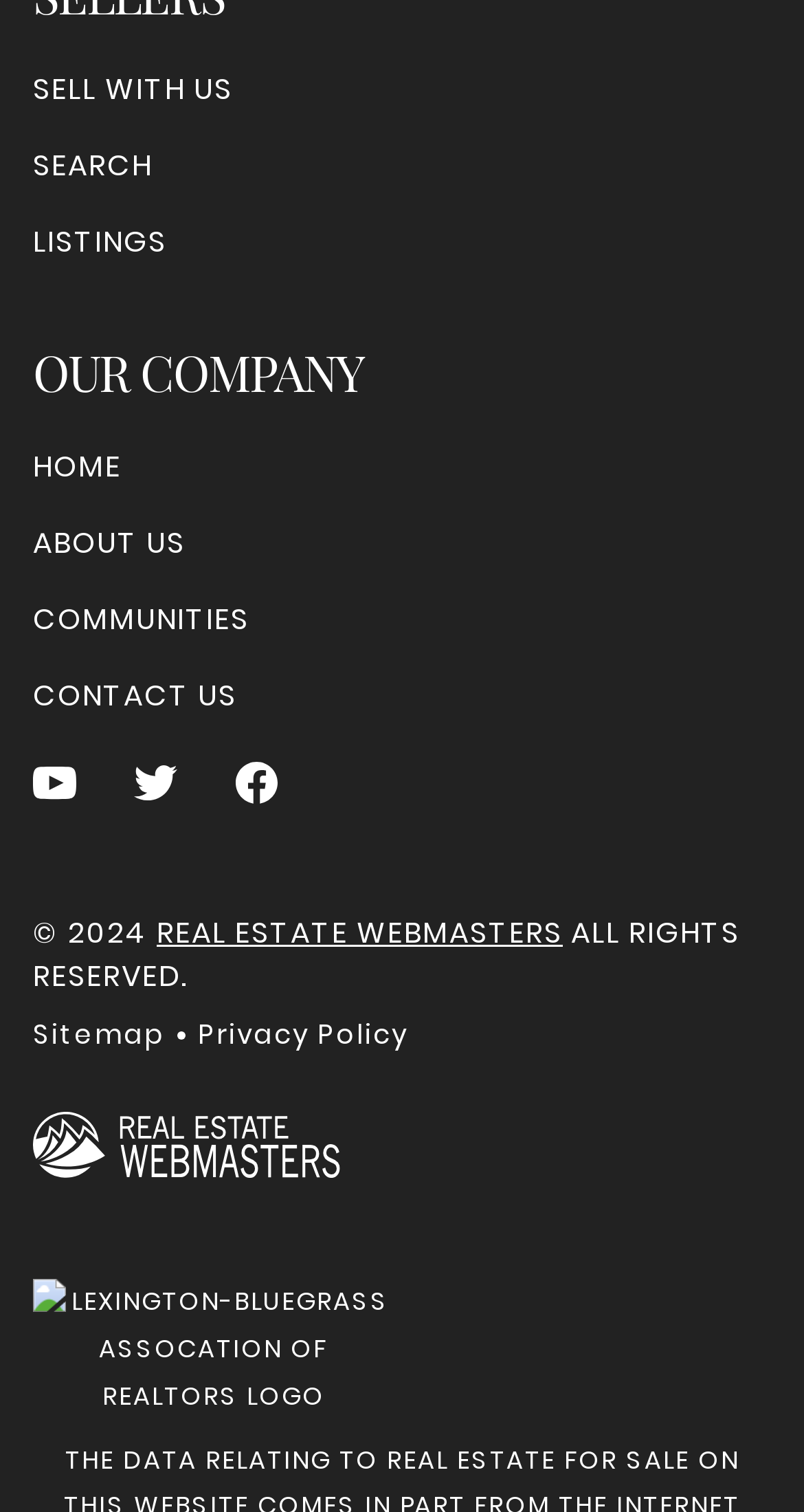Provide a single word or phrase to answer the given question: 
How many social media links are present on the webpage?

3